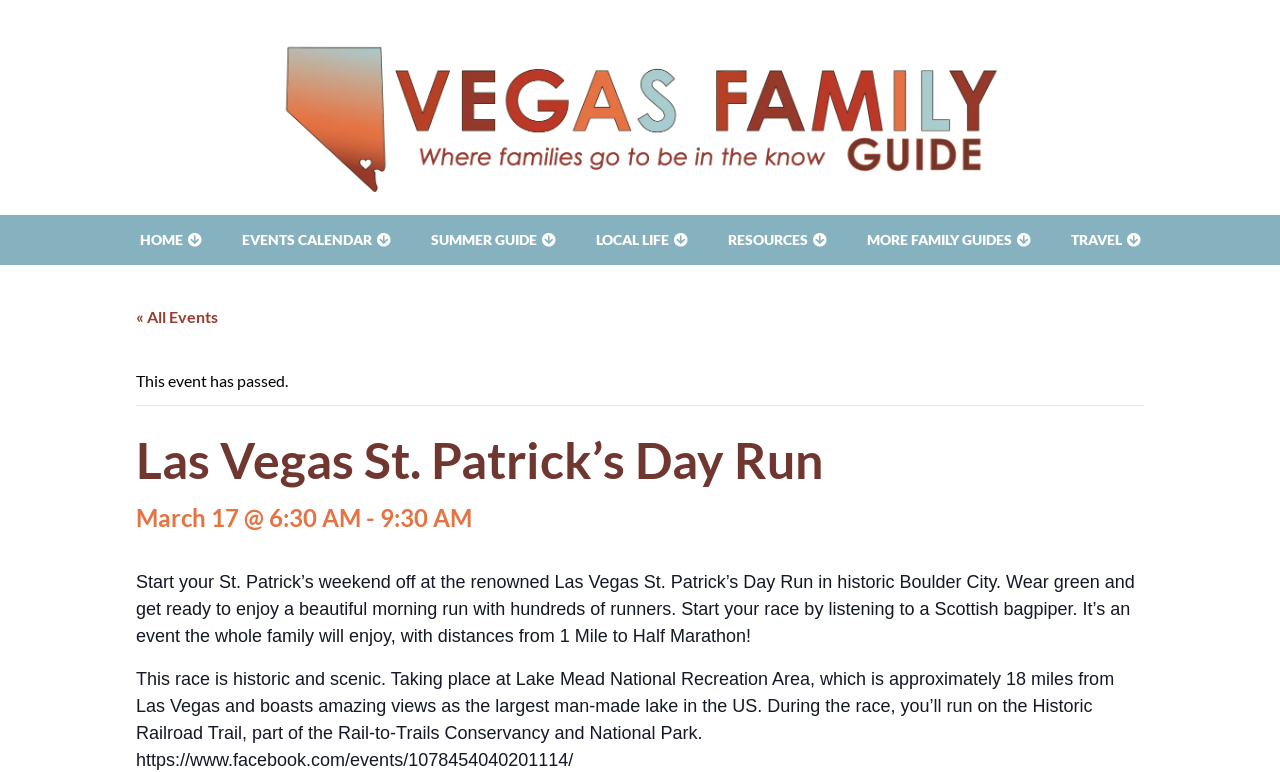What is the date of the Las Vegas St. Patrick’s Day Run event?
Provide a detailed and well-explained answer to the question.

I found the date of the event by looking at the heading 'March 17 @ 6:30 AM - 9:30 AM', which indicates that the event is taking place on March 17.